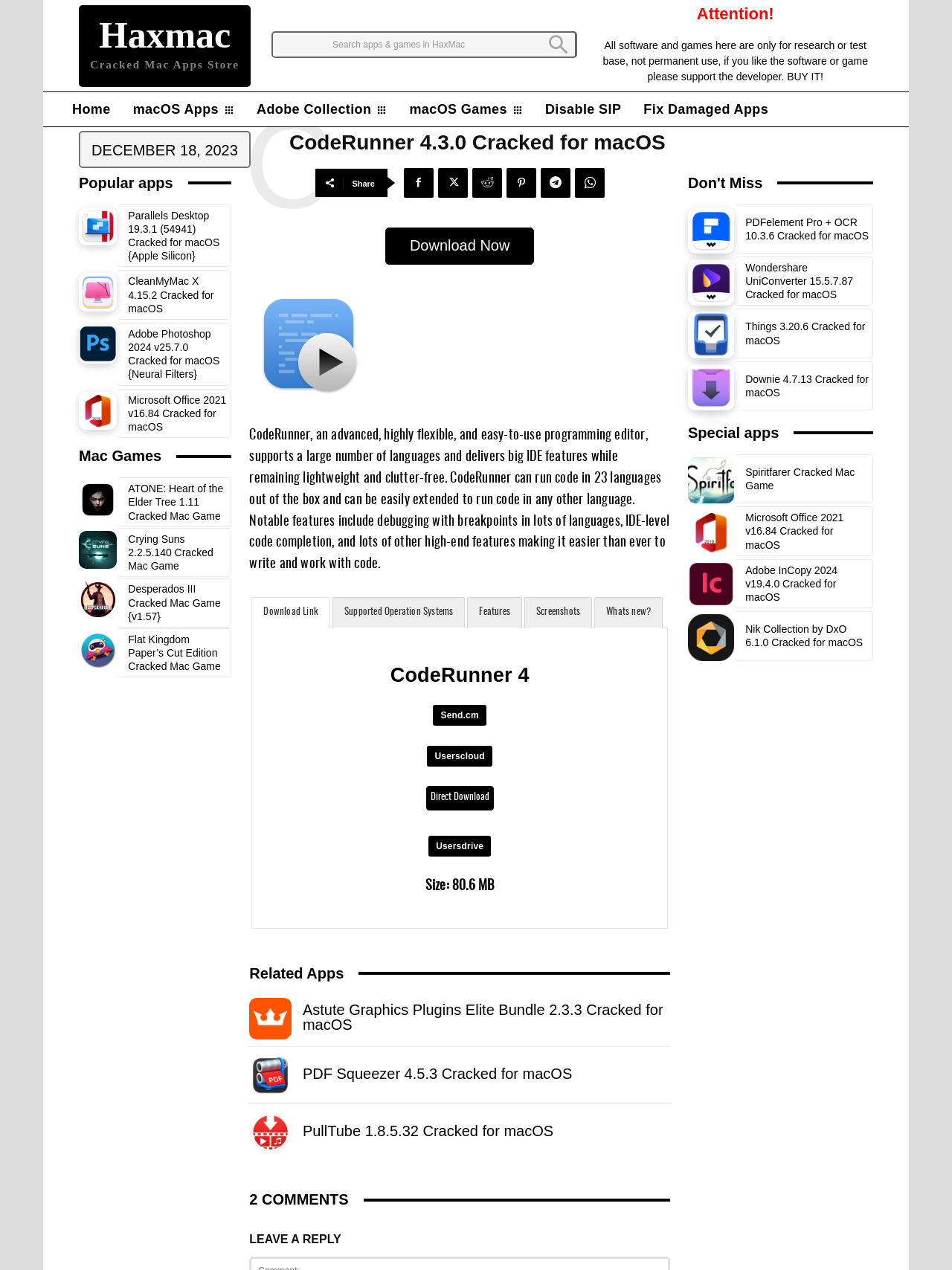Show me the bounding box coordinates of the clickable region to achieve the task as per the instruction: "Download CodeRunner 4.3.0 Cracked for macOS".

[0.405, 0.179, 0.561, 0.208]